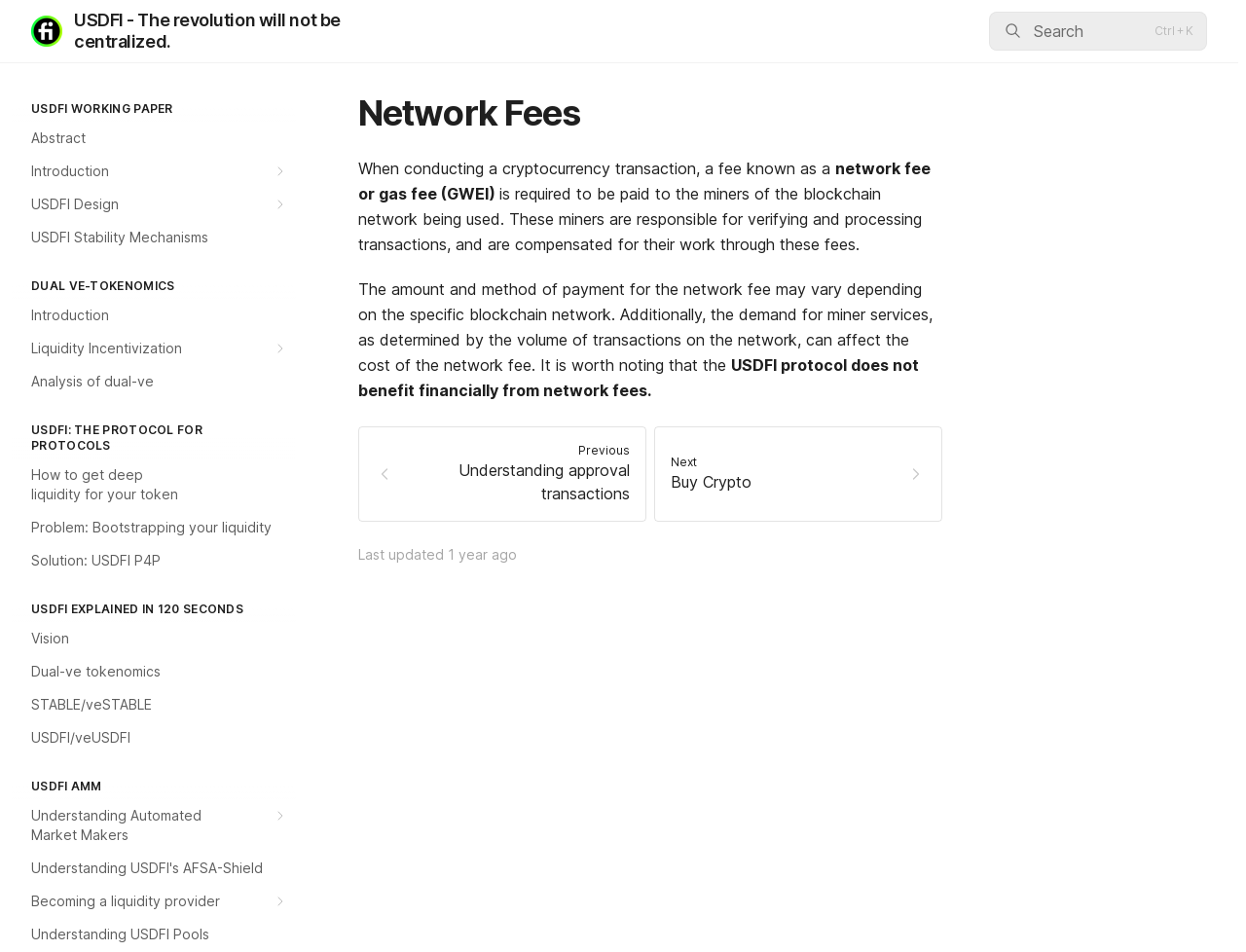Please locate the bounding box coordinates of the element that should be clicked to achieve the given instruction: "Click the 'Poker99' link".

None